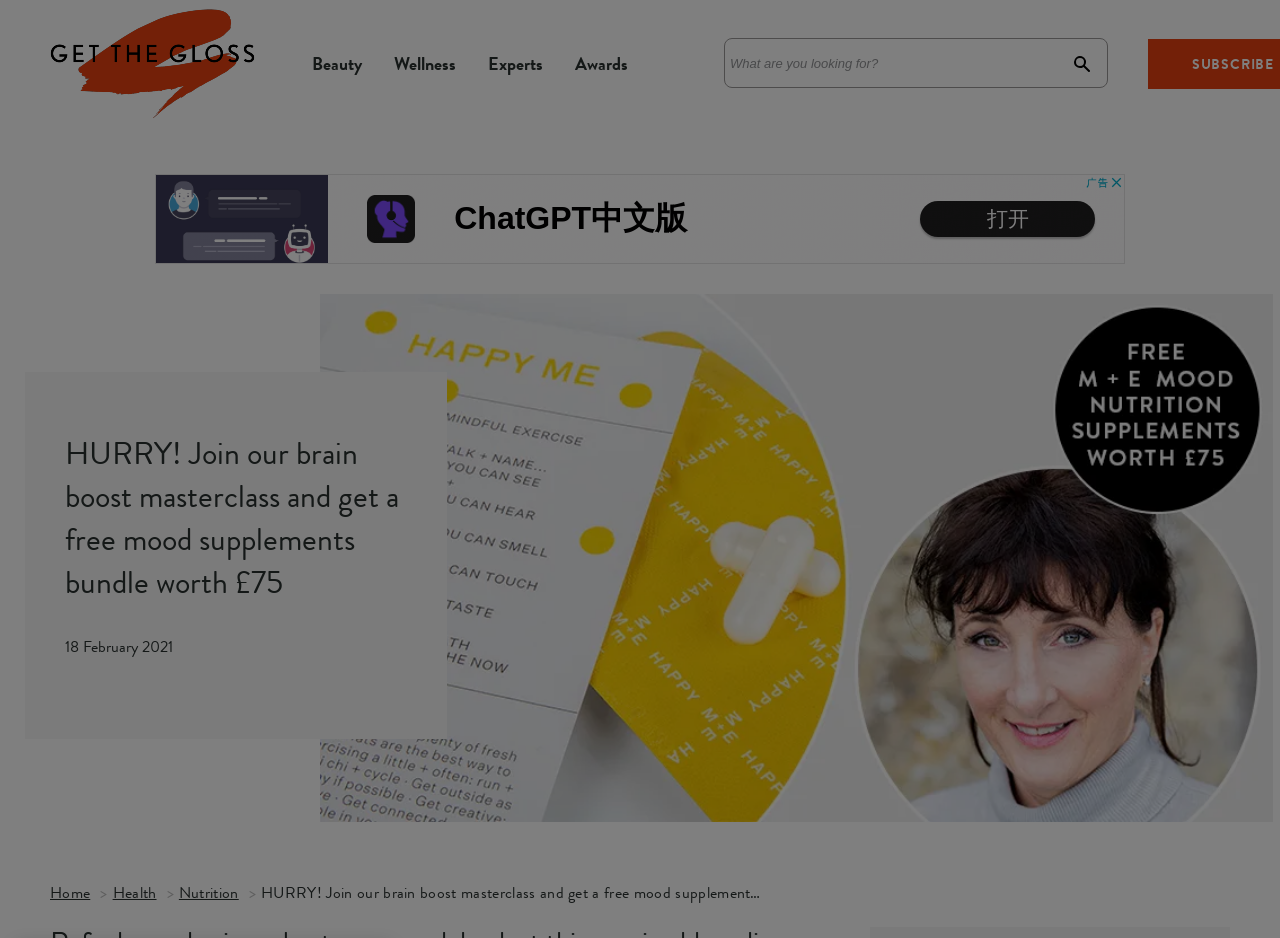Please respond in a single word or phrase: 
What is the position of the image with the caption 'm-e'?

Below the main heading